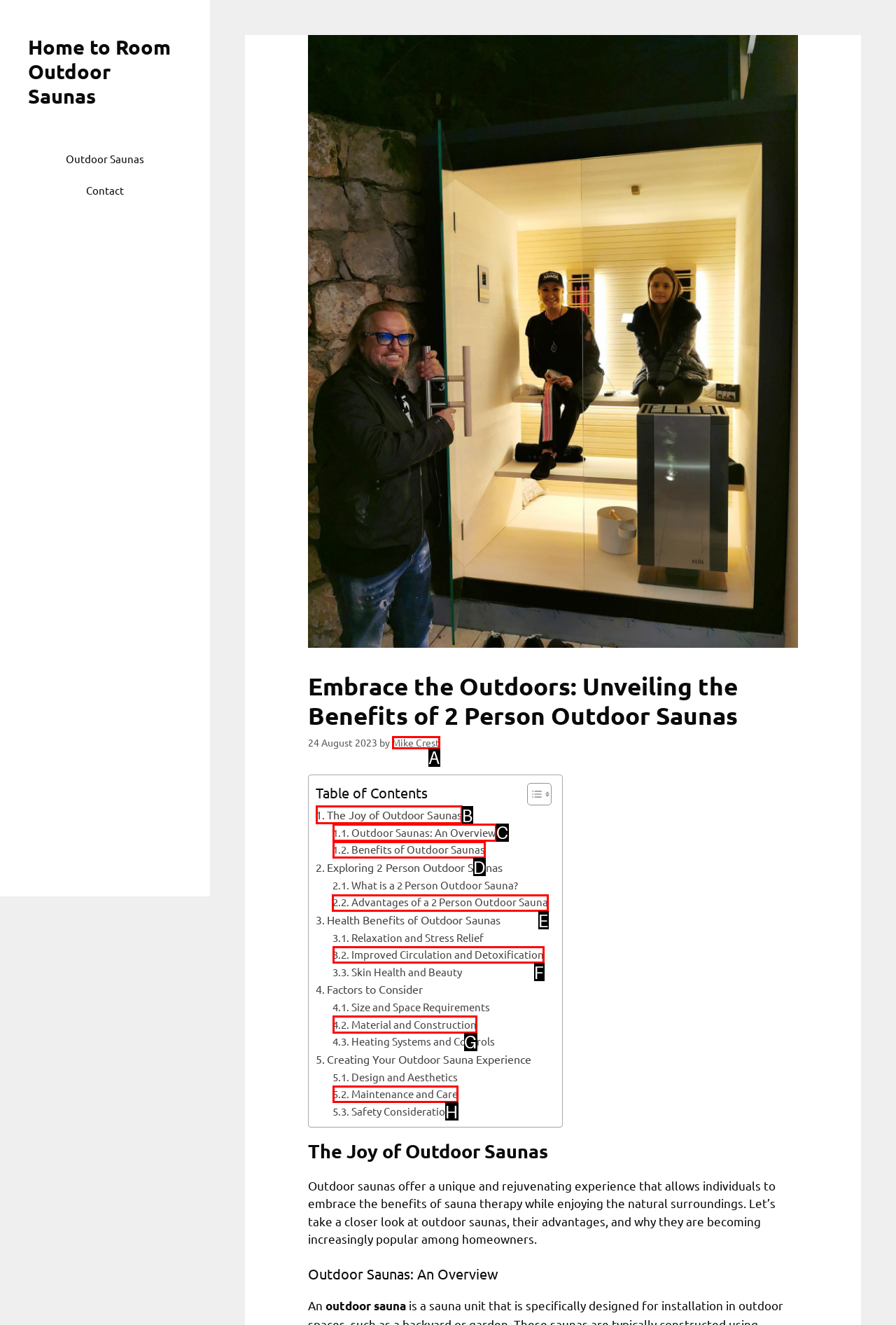Please indicate which option's letter corresponds to the task: Explore the 'Advantages of a 2 Person Outdoor Sauna' by examining the highlighted elements in the screenshot.

E